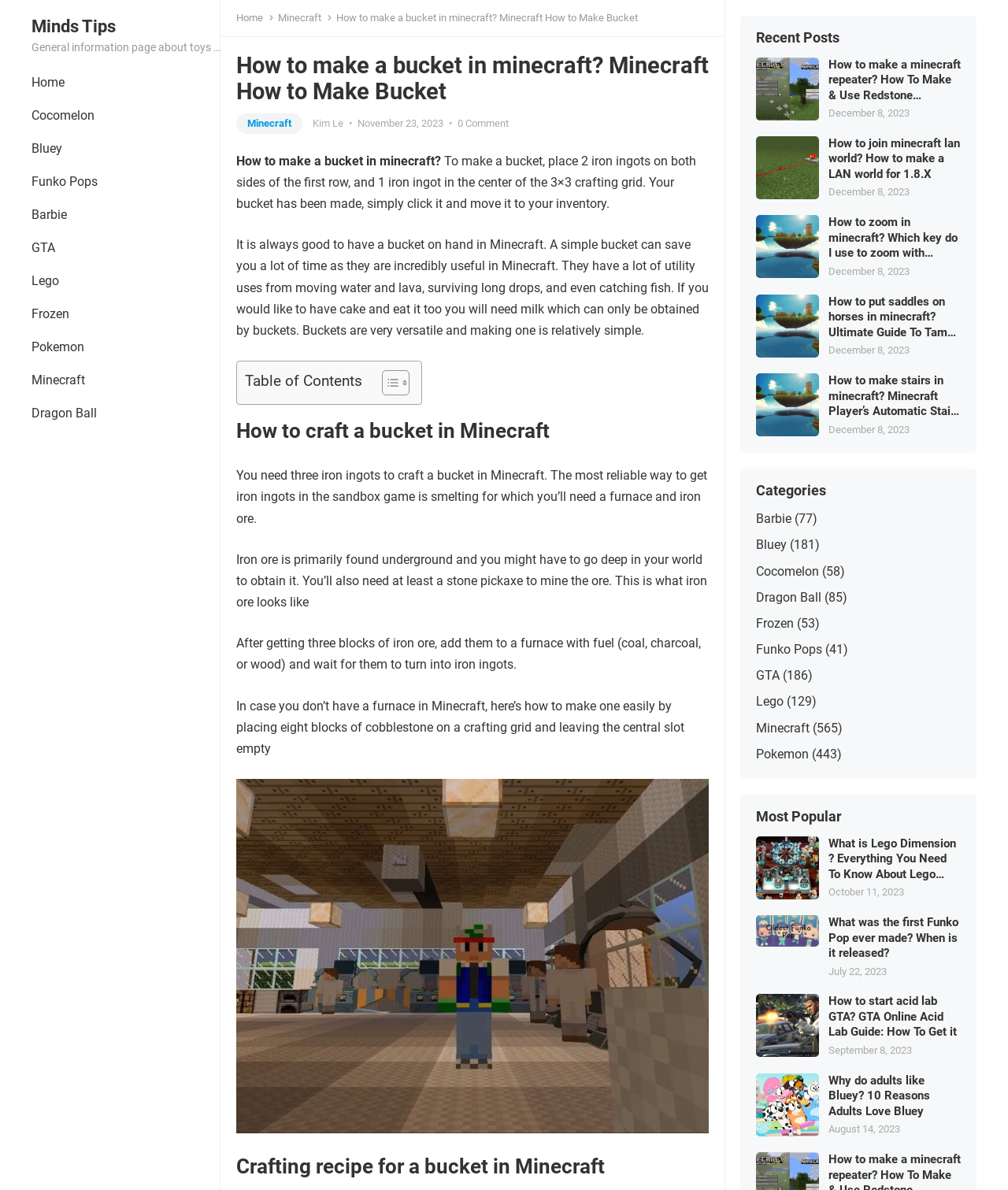What is the date of the webpage's publication?
Examine the image closely and answer the question with as much detail as possible.

The webpage provides the date of publication, which is November 23, 2023, in the section 'How to make a bucket in minecraft?'.